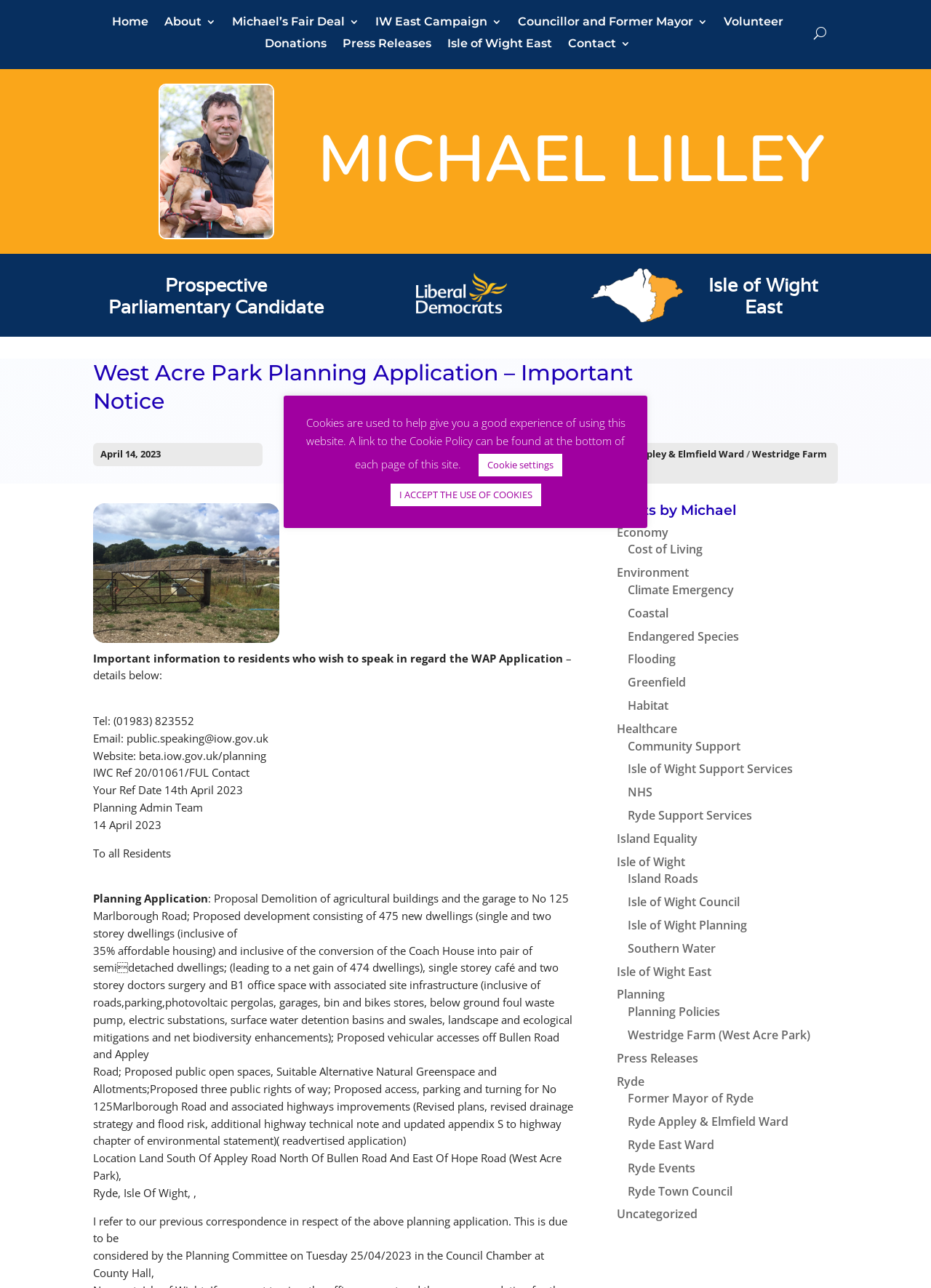Specify the bounding box coordinates of the region I need to click to perform the following instruction: "View the 'West Acre Park Planning Application – Important Notice'". The coordinates must be four float numbers in the range of 0 to 1, i.e., [left, top, right, bottom].

[0.1, 0.278, 0.725, 0.328]